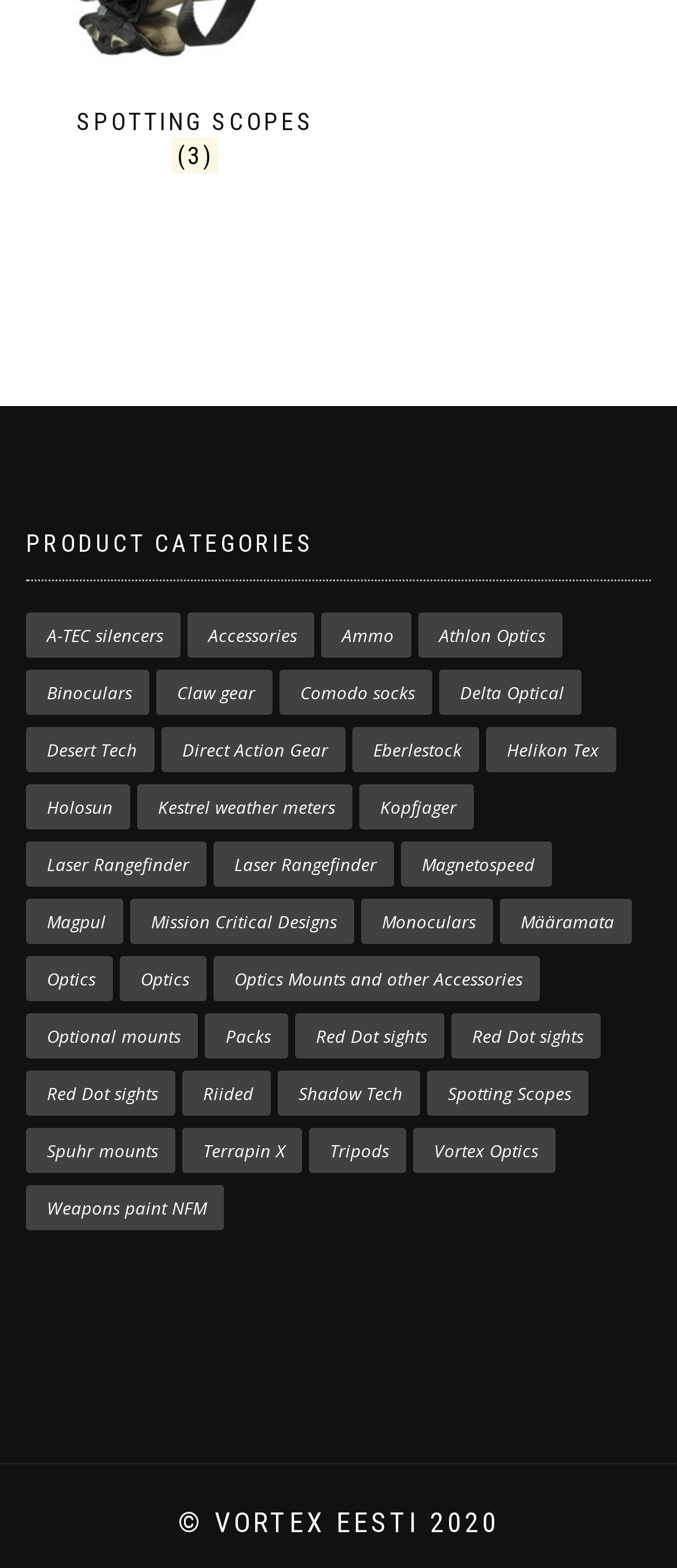Provide the bounding box coordinates of the area you need to click to execute the following instruction: "Click on A-TEC silencers".

[0.038, 0.39, 0.267, 0.419]